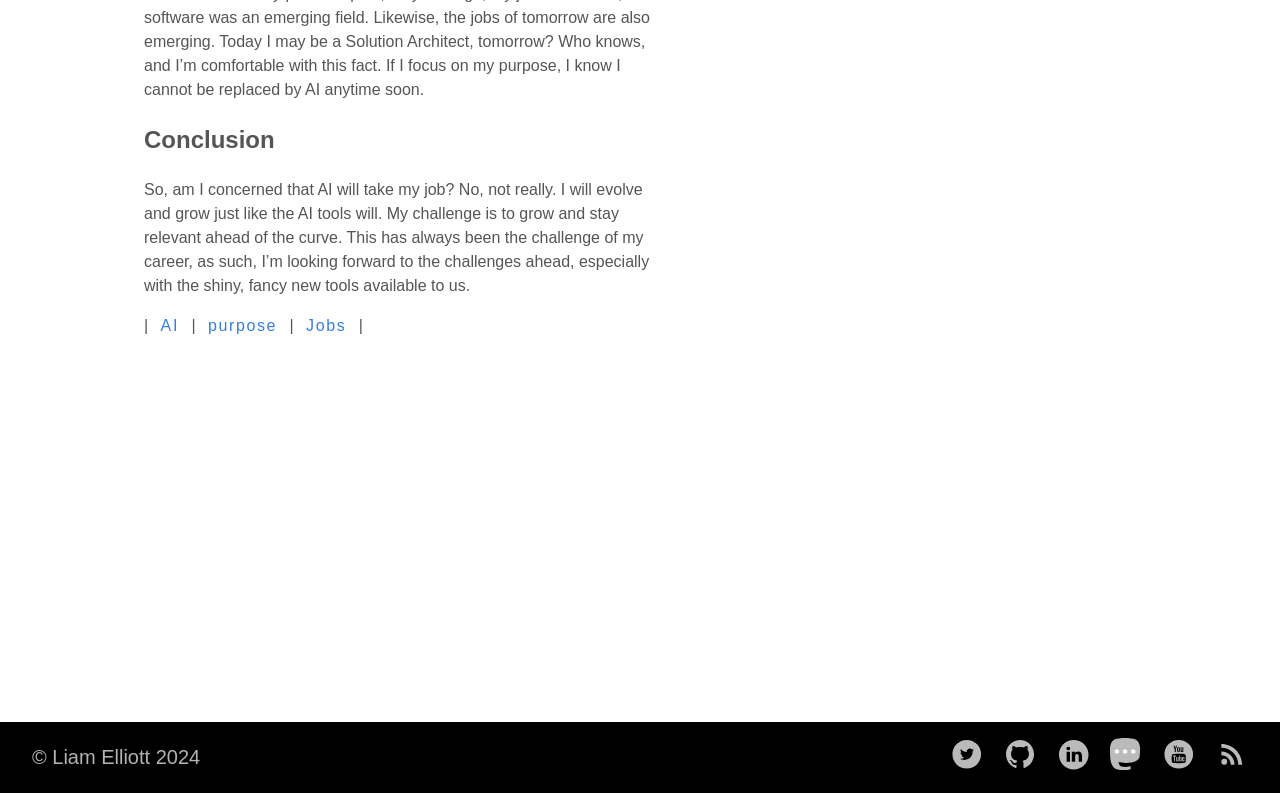Identify the bounding box for the UI element described as: "© Liam Elliott 2024". Ensure the coordinates are four float numbers between 0 and 1, formatted as [left, top, right, bottom].

[0.012, 0.931, 0.169, 0.98]